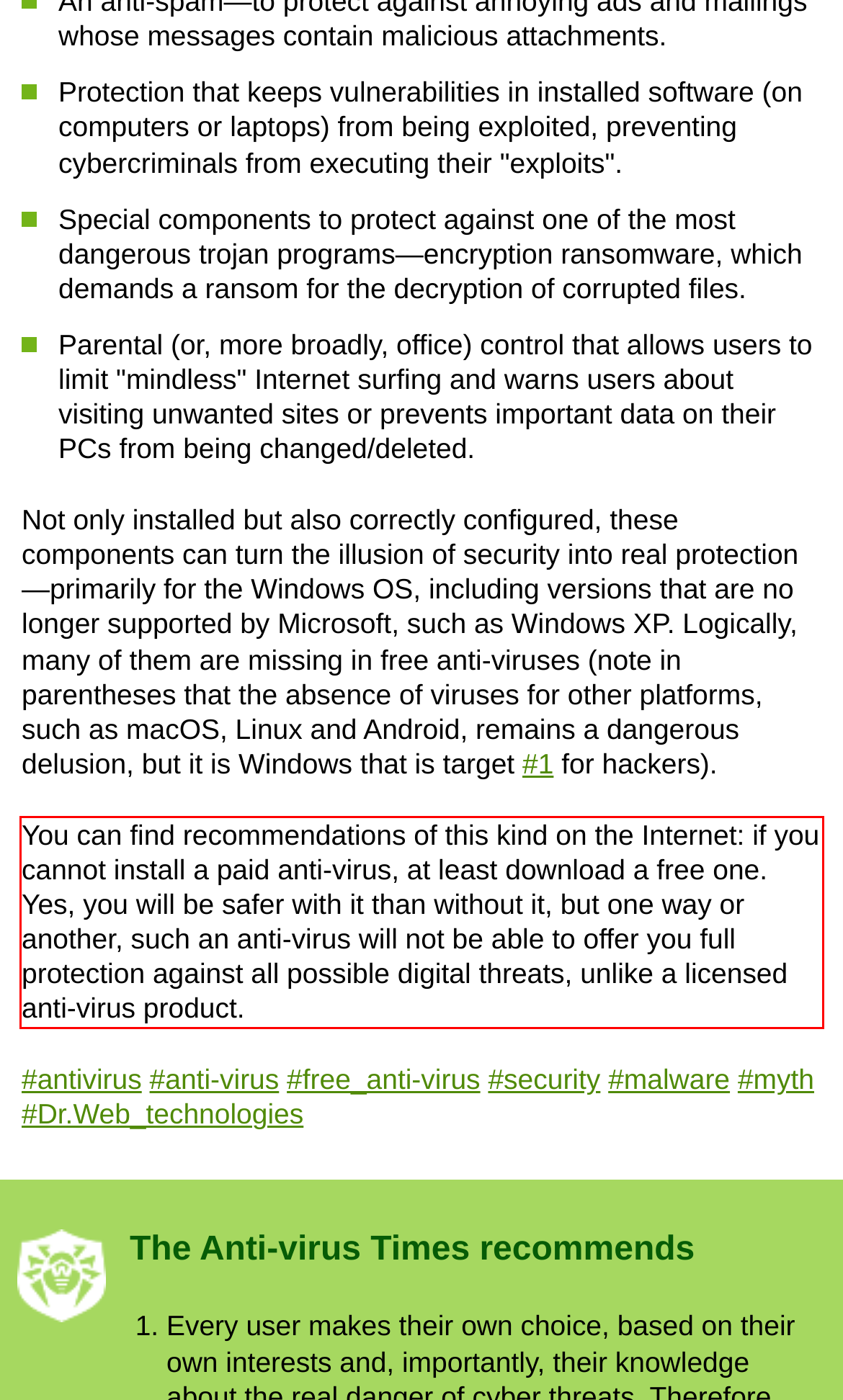You are presented with a webpage screenshot featuring a red bounding box. Perform OCR on the text inside the red bounding box and extract the content.

You can find recommendations of this kind on the Internet: if you cannot install a paid anti-virus, at least download a free one. Yes, you will be safer with it than without it, but one way or another, such an anti-virus will not be able to offer you full protection against all possible digital threats, unlike a licensed anti-virus product.